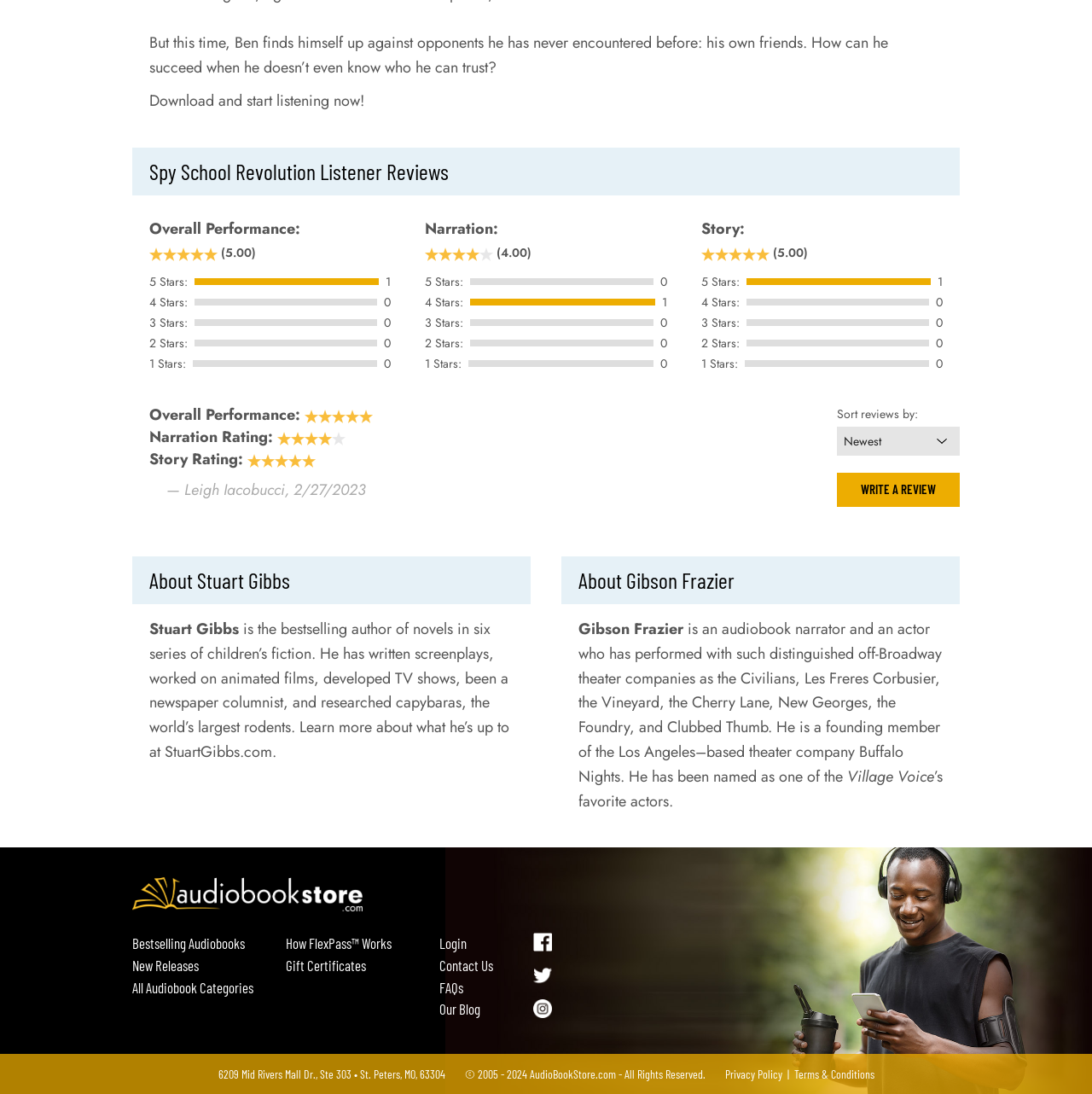Find the bounding box coordinates of the element I should click to carry out the following instruction: "Go to AudiobookStore.com Home".

[0.121, 0.796, 0.332, 0.809]